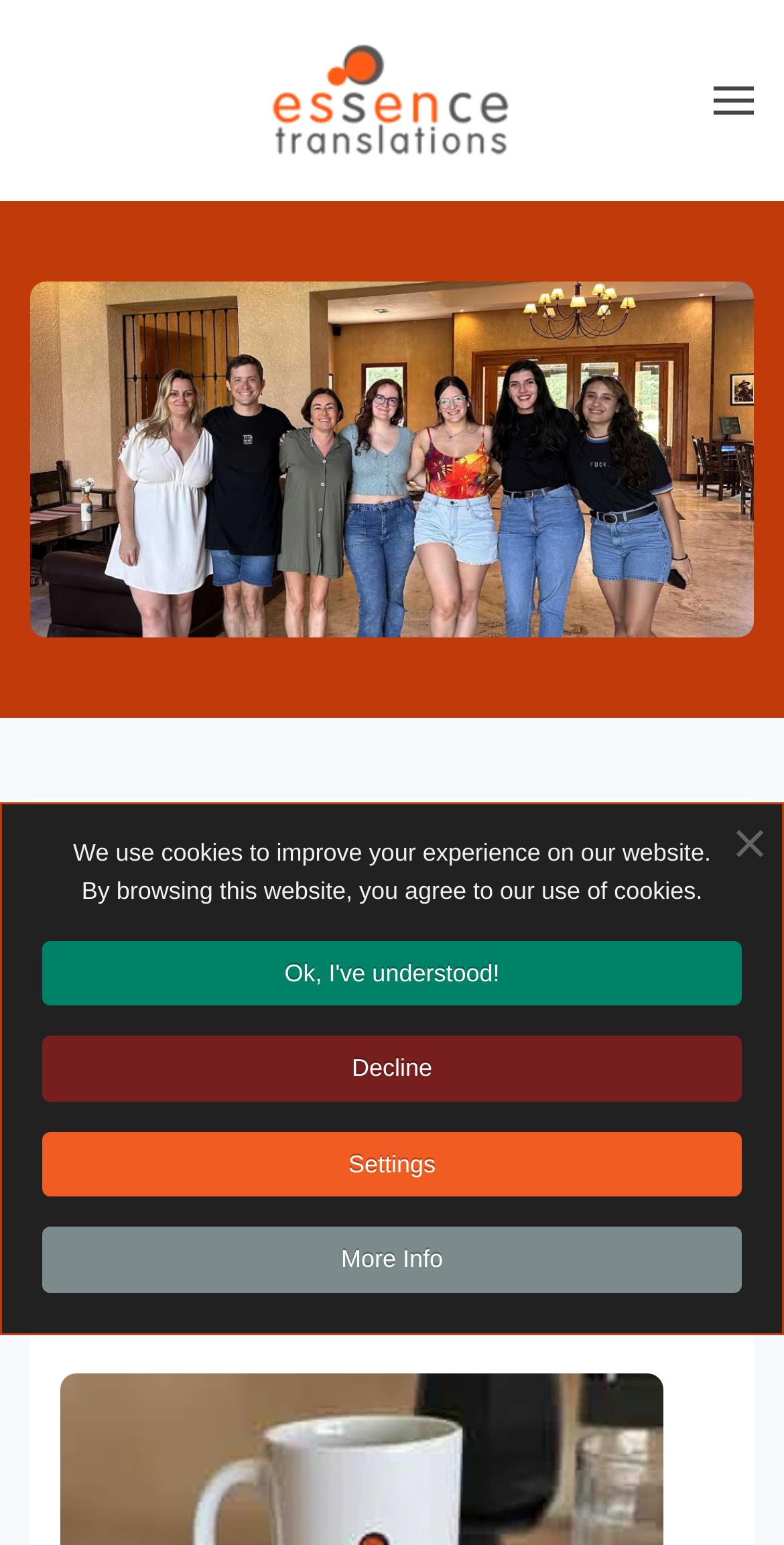What is the main heading of this webpage? Please extract and provide it.

A Spirited Retreat: Essence Translations Team's Meeting in San Antonio de Areco